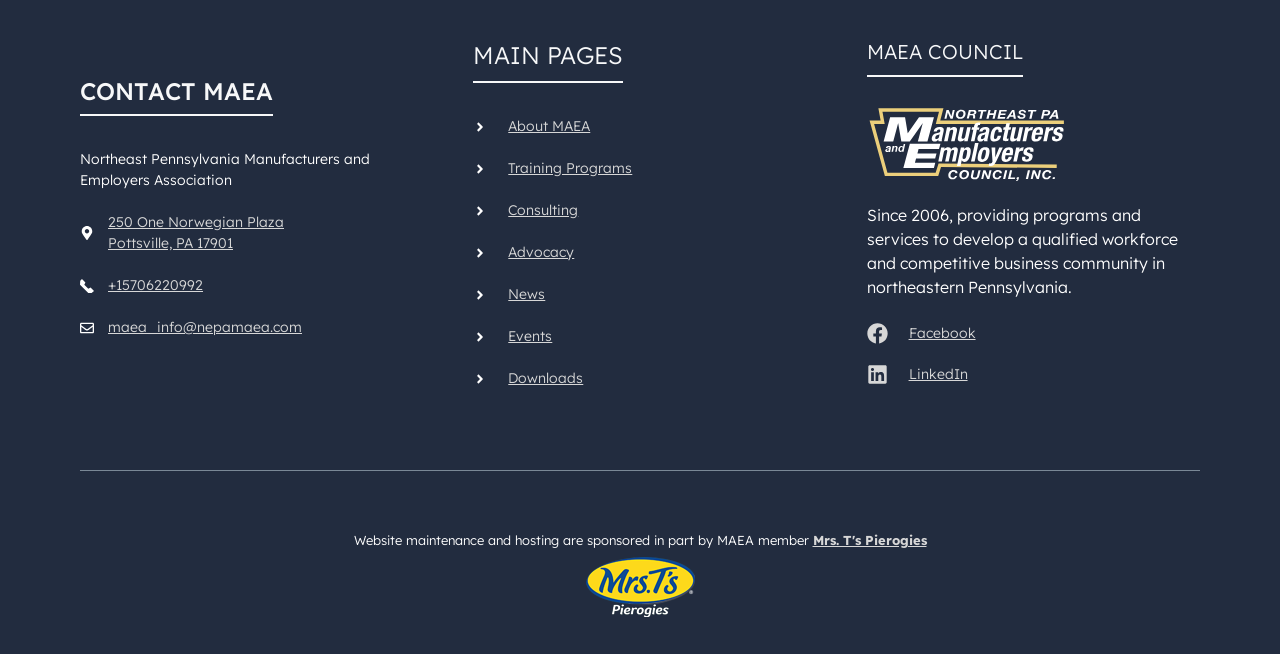Identify the bounding box coordinates of the element to click to follow this instruction: 'Visit MAEA on Facebook'. Ensure the coordinates are four float values between 0 and 1, provided as [left, top, right, bottom].

[0.71, 0.496, 0.762, 0.523]